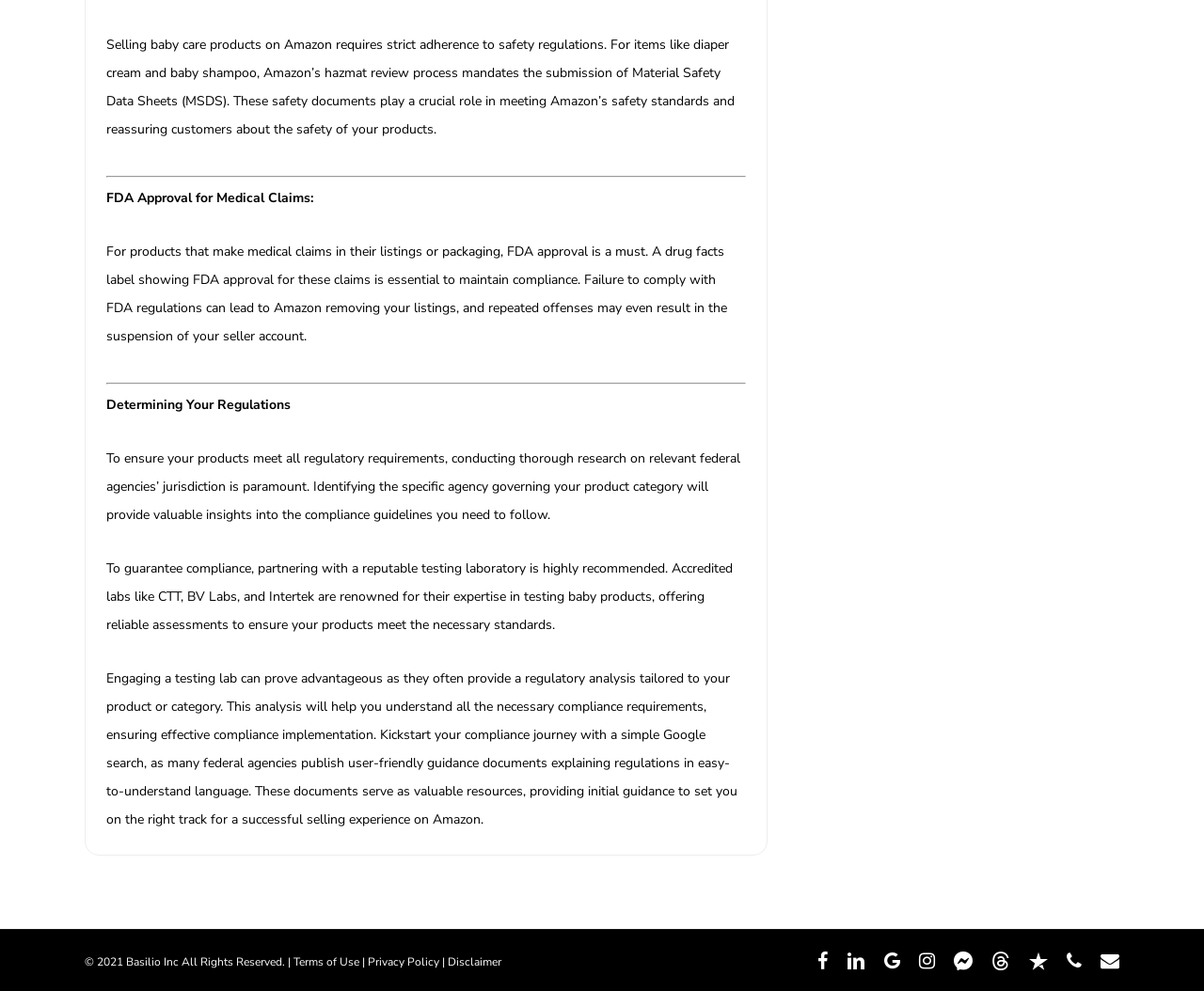Calculate the bounding box coordinates of the UI element given the description: "Privacy Policy".

[0.305, 0.963, 0.365, 0.979]